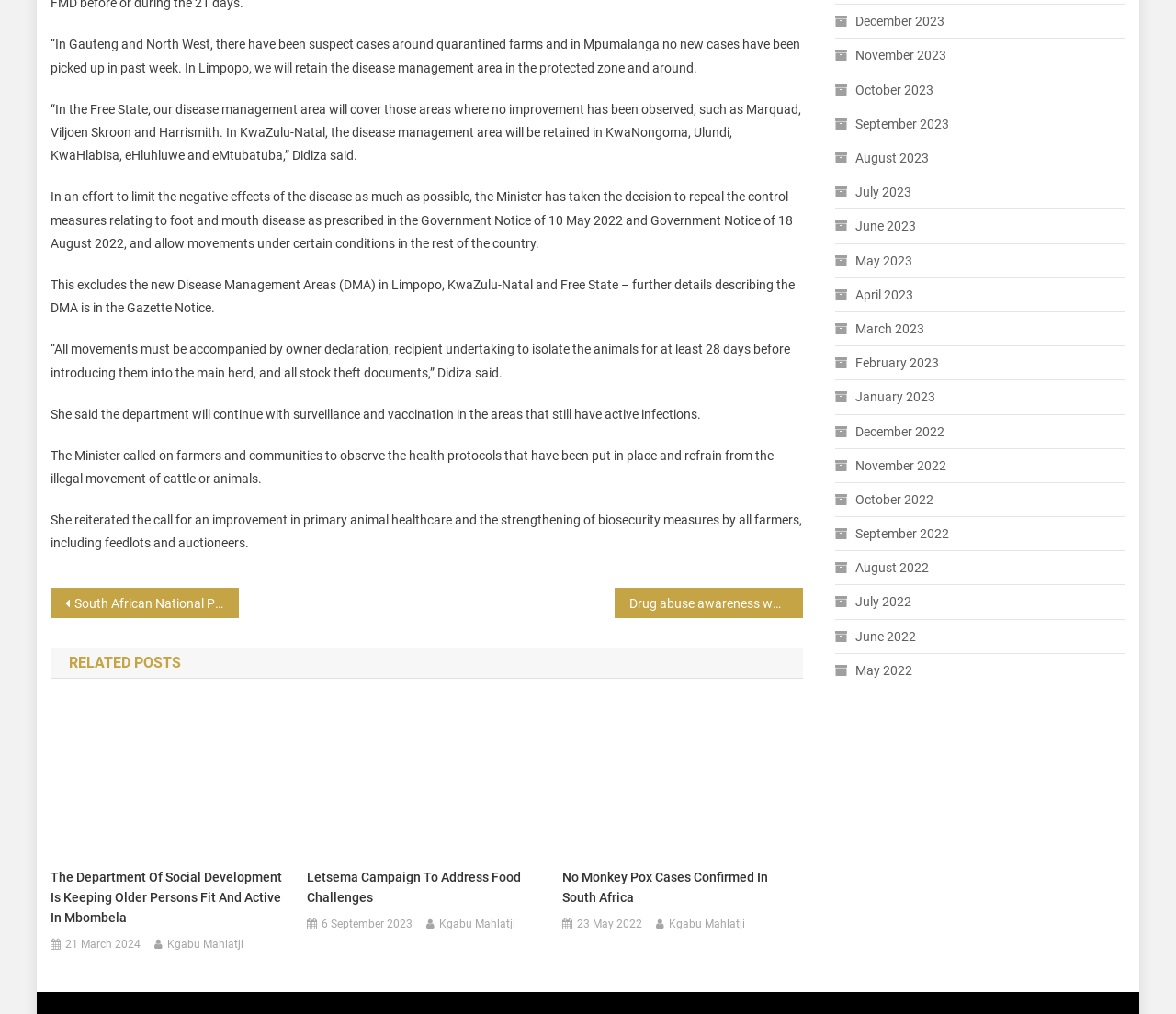Can you specify the bounding box coordinates for the region that should be clicked to fulfill this instruction: "Browse 'December 2023'".

[0.71, 0.009, 0.803, 0.033]